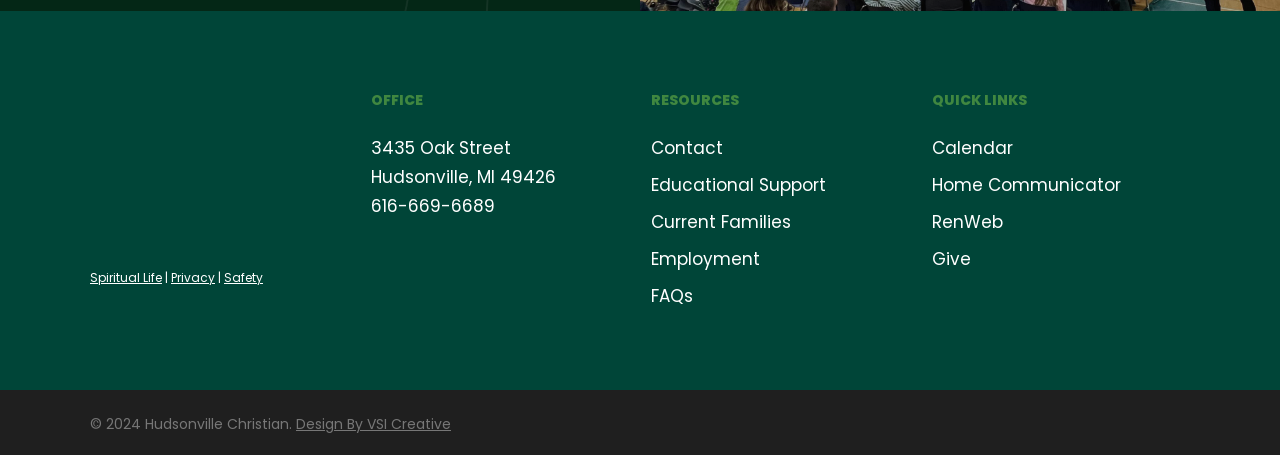Determine the bounding box coordinates for the area that should be clicked to carry out the following instruction: "Click on Spiritual Life".

[0.07, 0.592, 0.127, 0.629]